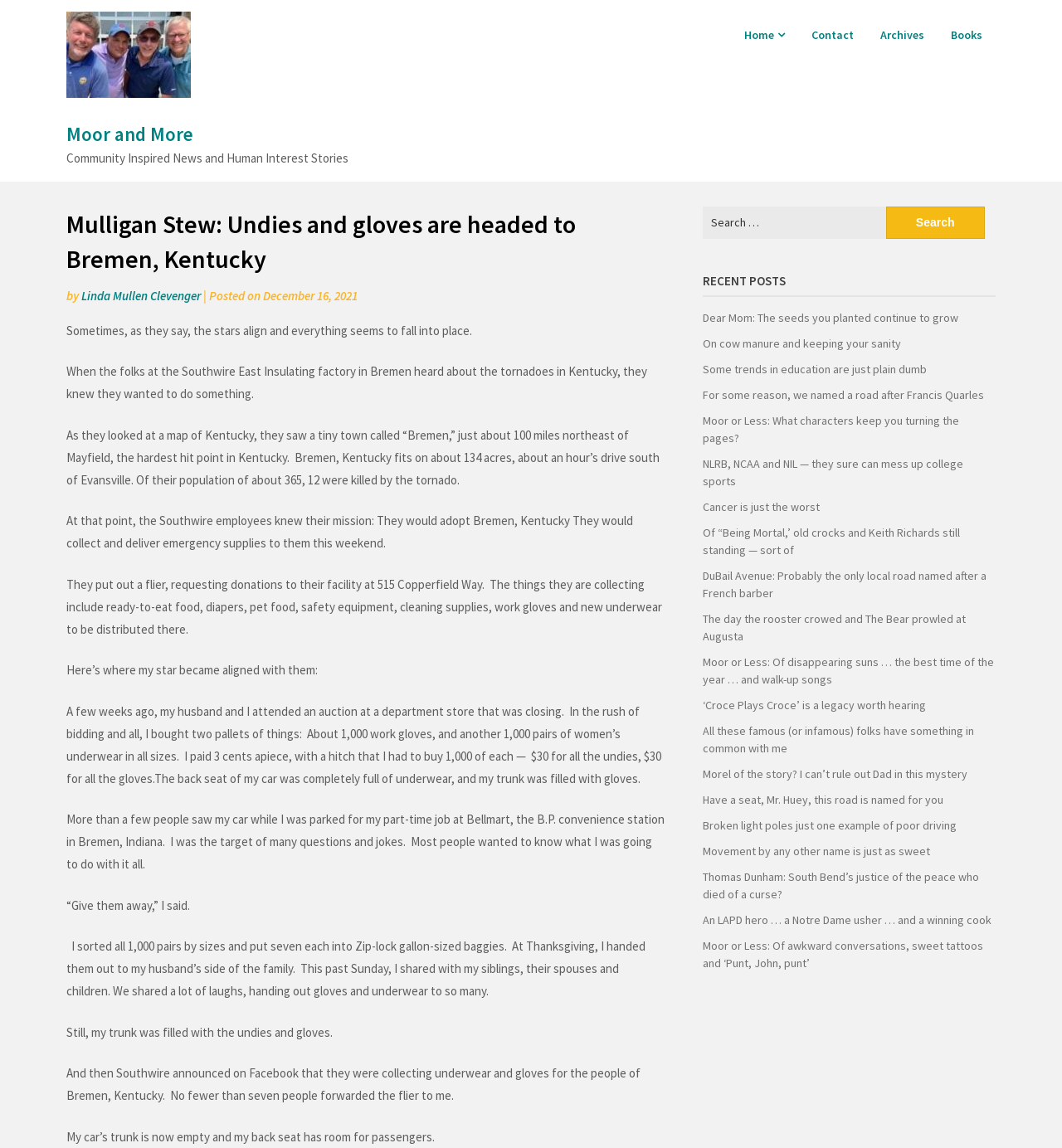Extract the bounding box for the UI element that matches this description: "December 16, 2021December 16, 2021".

[0.248, 0.251, 0.337, 0.264]